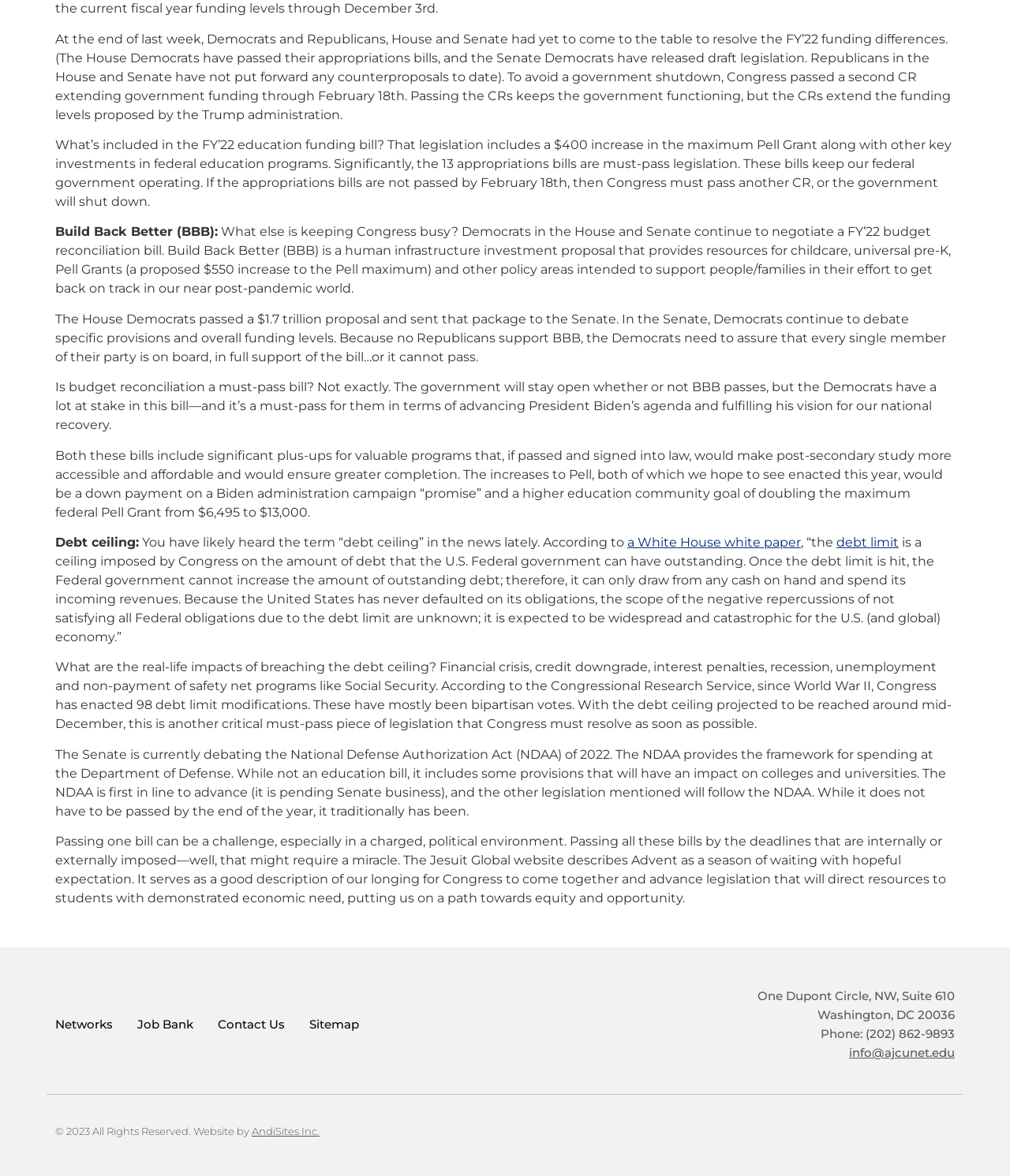Determine the bounding box coordinates of the section to be clicked to follow the instruction: "Visit Job Bank". The coordinates should be given as four float numbers between 0 and 1, formatted as [left, top, right, bottom].

[0.136, 0.856, 0.191, 0.887]